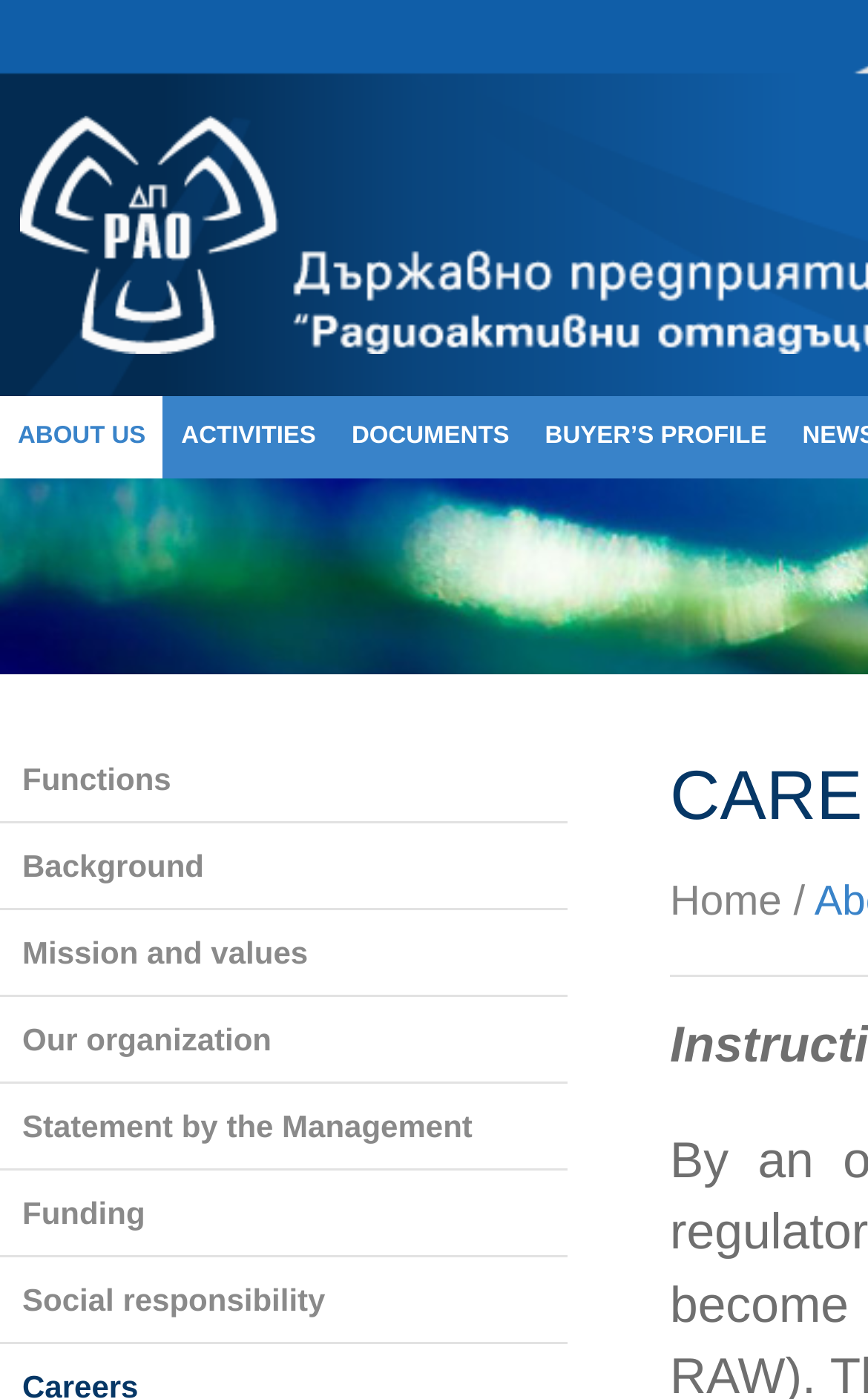Could you locate the bounding box coordinates for the section that should be clicked to accomplish this task: "learn about functions".

[0.0, 0.542, 0.197, 0.571]